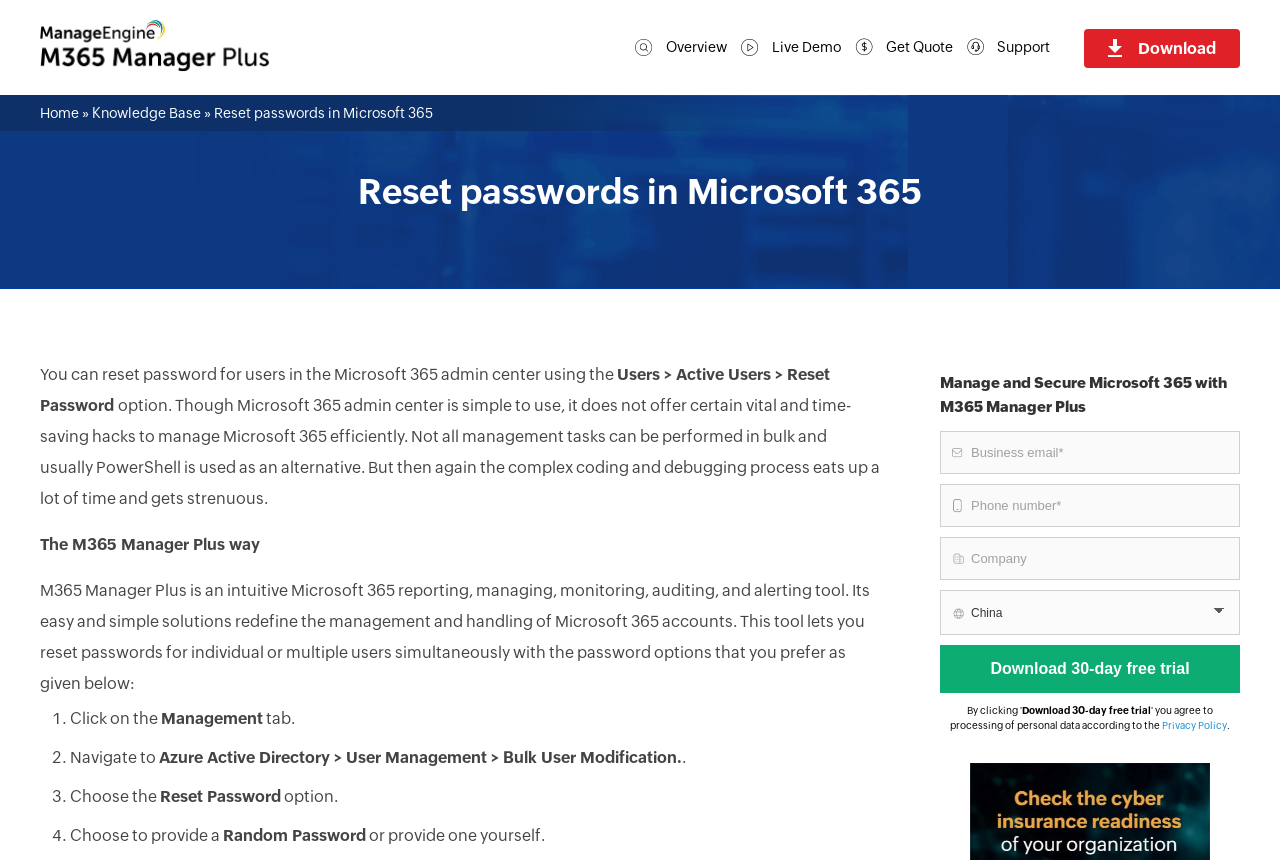Create a detailed summary of all the visual and textual information on the webpage.

This webpage is about resetting passwords in Microsoft 365 using the M365 Manager Plus tool. At the top left corner, there is an MMP logo, and next to it, there are five links: Overview, Live Demo, Get Quote, Support, and Download. Below these links, there is a heading that reads "Reset passwords in Microsoft 365". 

On the top right corner, there are links to Home, Knowledge Base, and a breadcrumb trail indicating the current page. Below this, there is a large heading that reads "Manage and Secure Microsoft 365 with M365 Manager Plus". 

Under this heading, there is a form with four input fields: Business email, Phone number, Company, and a dropdown menu. There is also a button to download a 30-day free trial. 

The main content of the page starts with a paragraph explaining that the Microsoft 365 admin center allows resetting passwords for users, but it lacks certain vital and time-saving features. This is followed by a description of the M365 Manager Plus tool, which provides an intuitive way to manage Microsoft 365 accounts, including resetting passwords for individual or multiple users simultaneously. 

The page then provides a step-by-step guide on how to reset passwords using the M365 Manager Plus tool, with four numbered list items explaining the process. Each list item has a brief description of the step, and the entire guide is placed at the bottom of the page. At the very bottom, there is a link to the Privacy Policy and a copyright symbol.